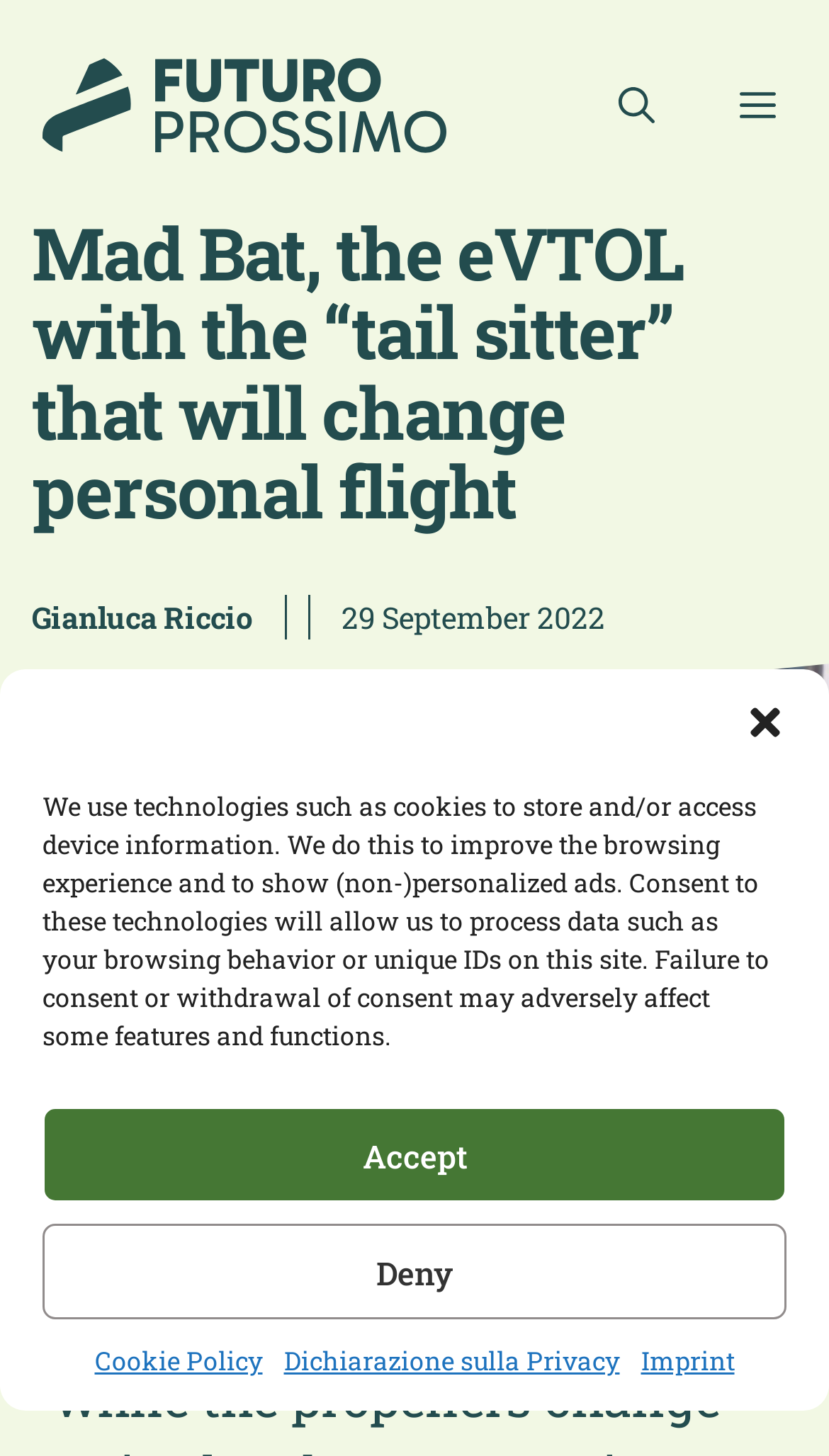What is the topic of the image below the heading? Based on the image, give a response in one word or a short phrase.

Transportation